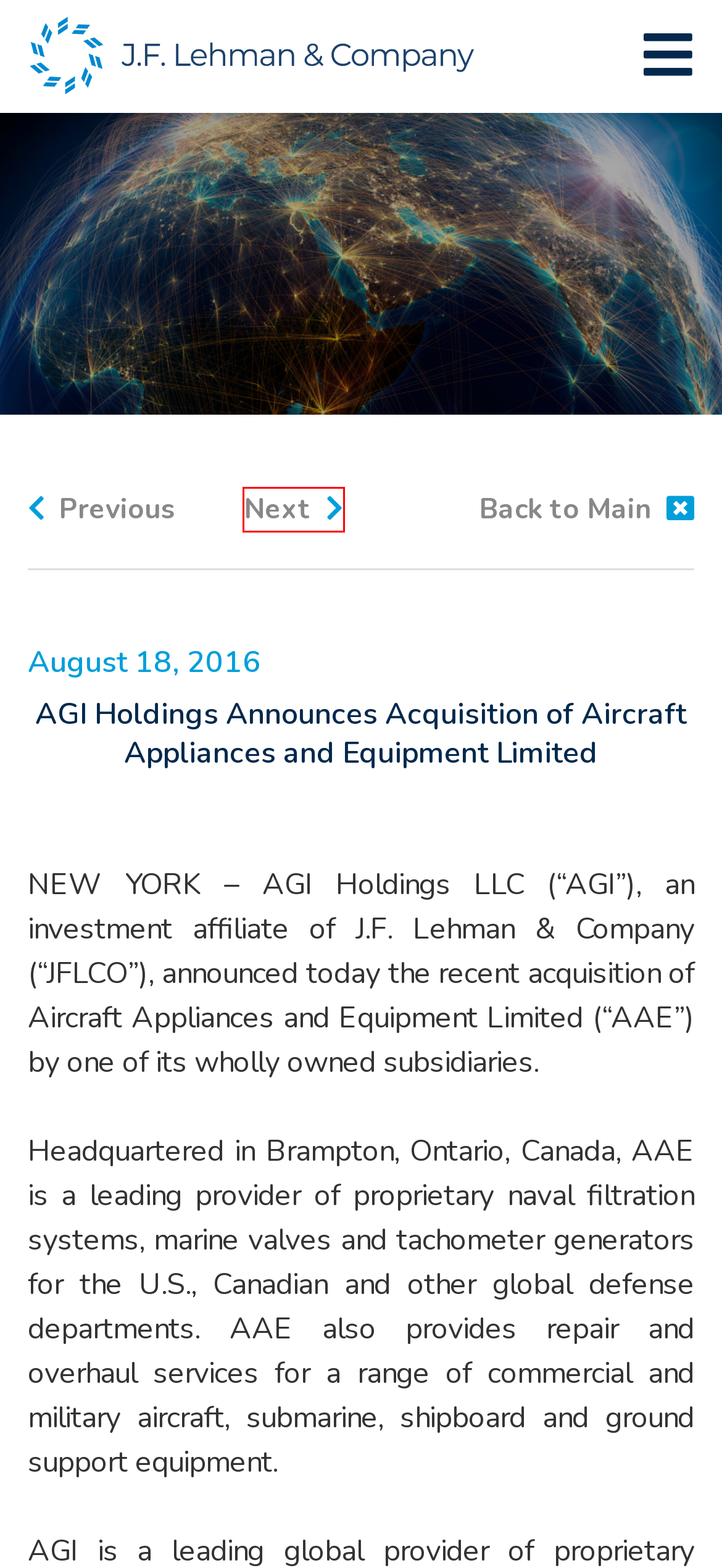Review the webpage screenshot and focus on the UI element within the red bounding box. Select the best-matching webpage description for the new webpage that follows after clicking the highlighted element. Here are the candidates:
A. J.F. Lehman & Company
B. J.F. Lehman & Company | News | August 24 2016
C. J.F. Lehman & Company | News |  | 2015
D. J.F. Lehman & Company | News | August 15 2016
E. J.F. Lehman & Company | News
F. J.F. Lehman & Company | News |  | 2008
G. J.F. Lehman & Company | News |  | 2006
H. J.F. Lehman & Company | News |  | 2024

B